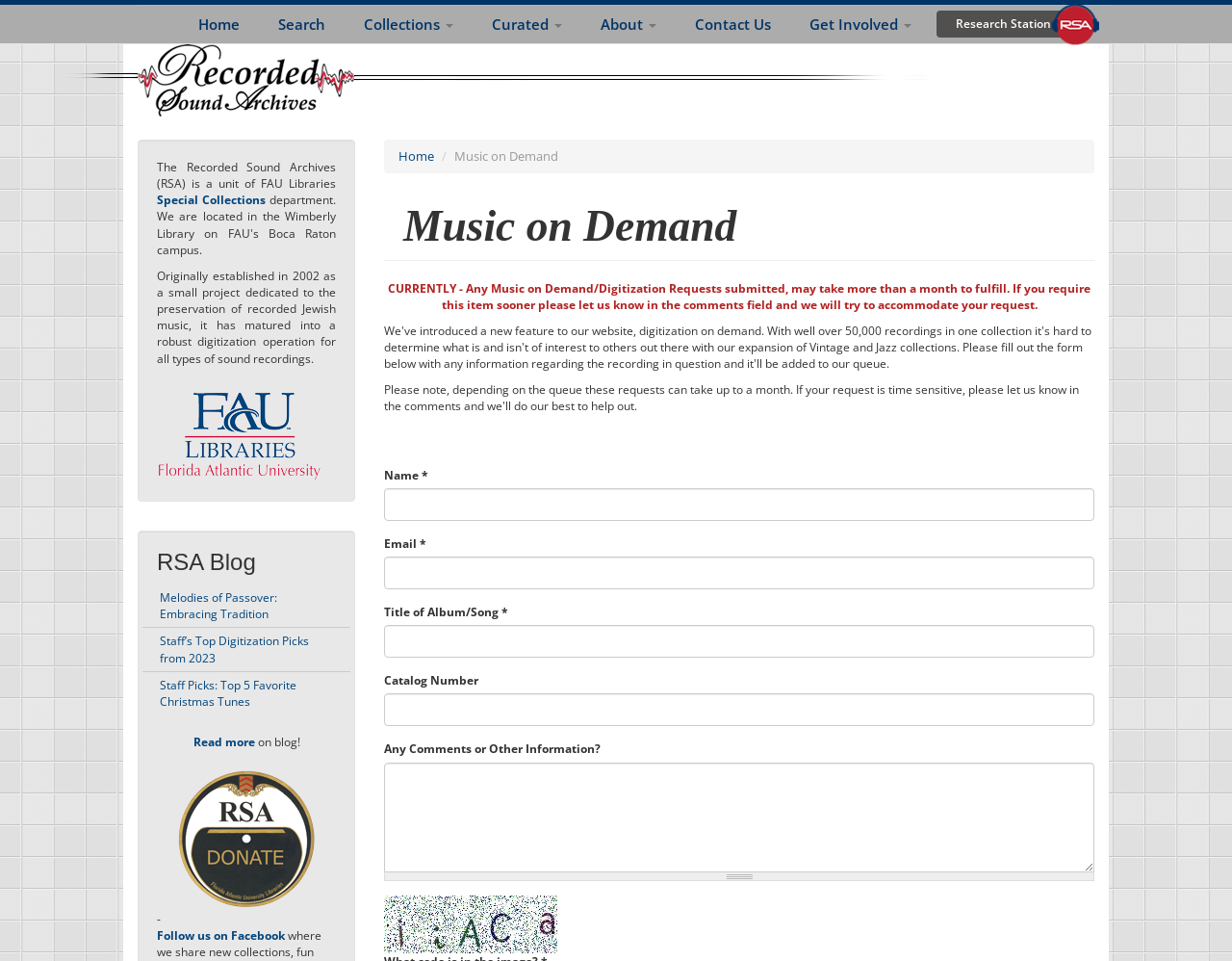Answer the following inquiry with a single word or phrase:
What is the current status of Music on Demand/Digitization Requests?

May take more than a month